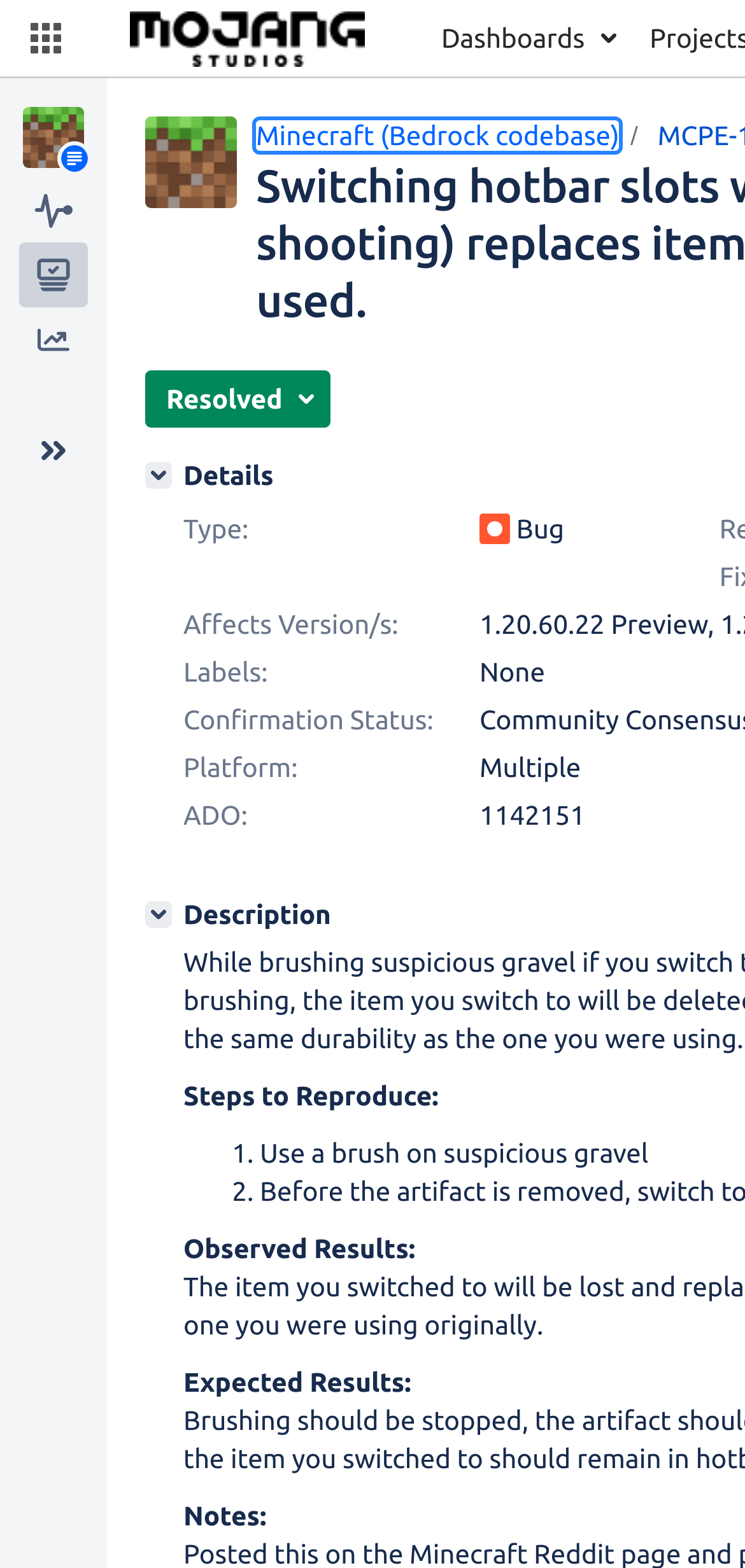What is the first step to reproduce the issue?
Could you answer the question with a detailed and thorough explanation?

I found the answer by looking at the list marker '1.' and its corresponding text 'Use a brush on suspicious gravel' in the main content area, which indicates that the first step to reproduce the issue is to use a brush on suspicious gravel.